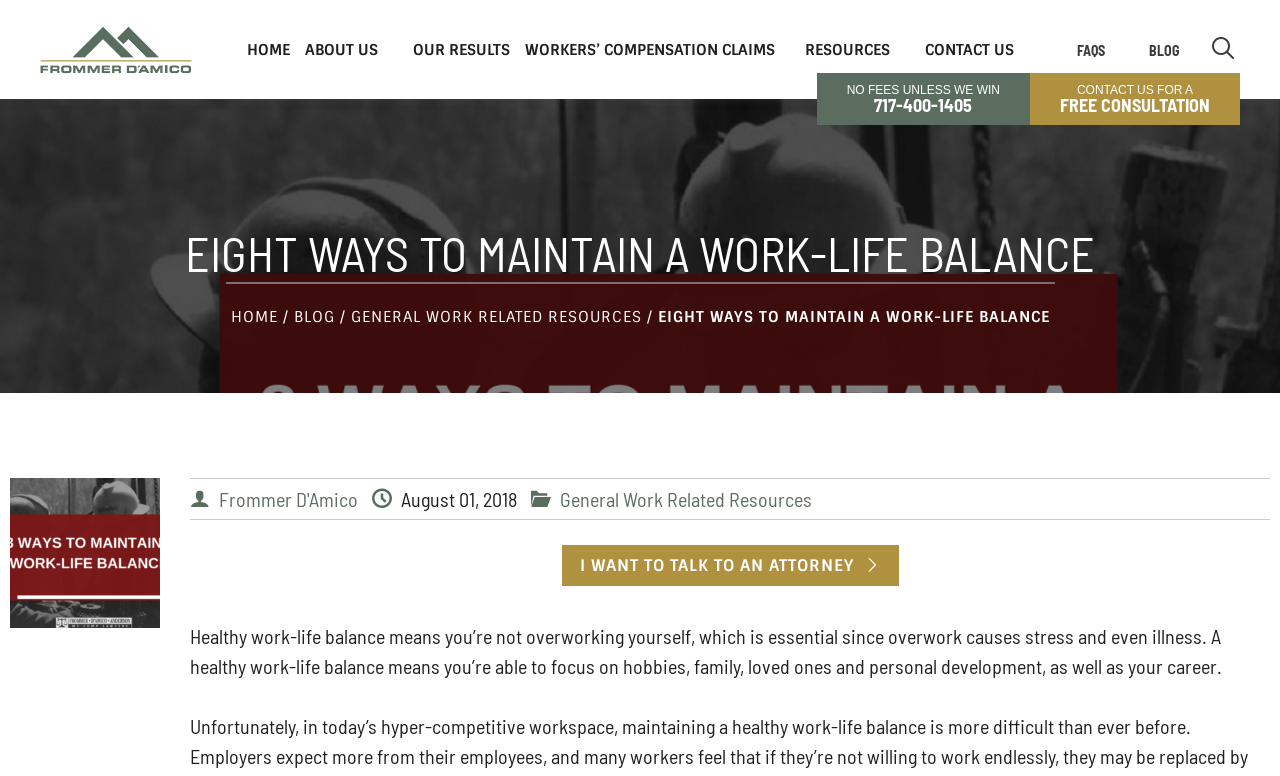Determine the bounding box coordinates of the clickable element necessary to fulfill the instruction: "Contact us for a free consultation". Provide the coordinates as four float numbers within the 0 to 1 range, i.e., [left, top, right, bottom].

[0.805, 0.094, 0.969, 0.161]